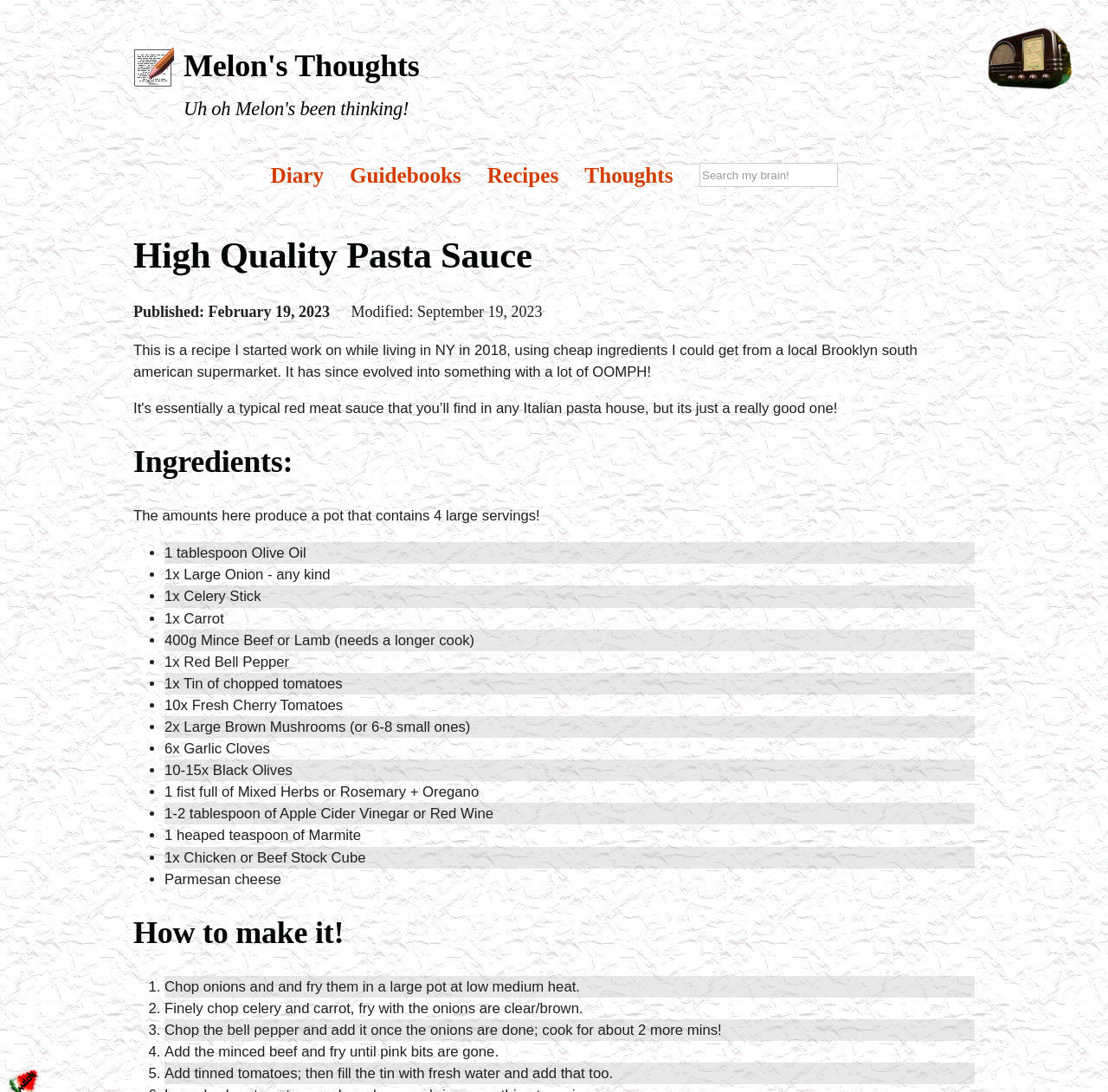Find the bounding box of the UI element described as follows: "Guidebooks".

[0.316, 0.146, 0.416, 0.176]